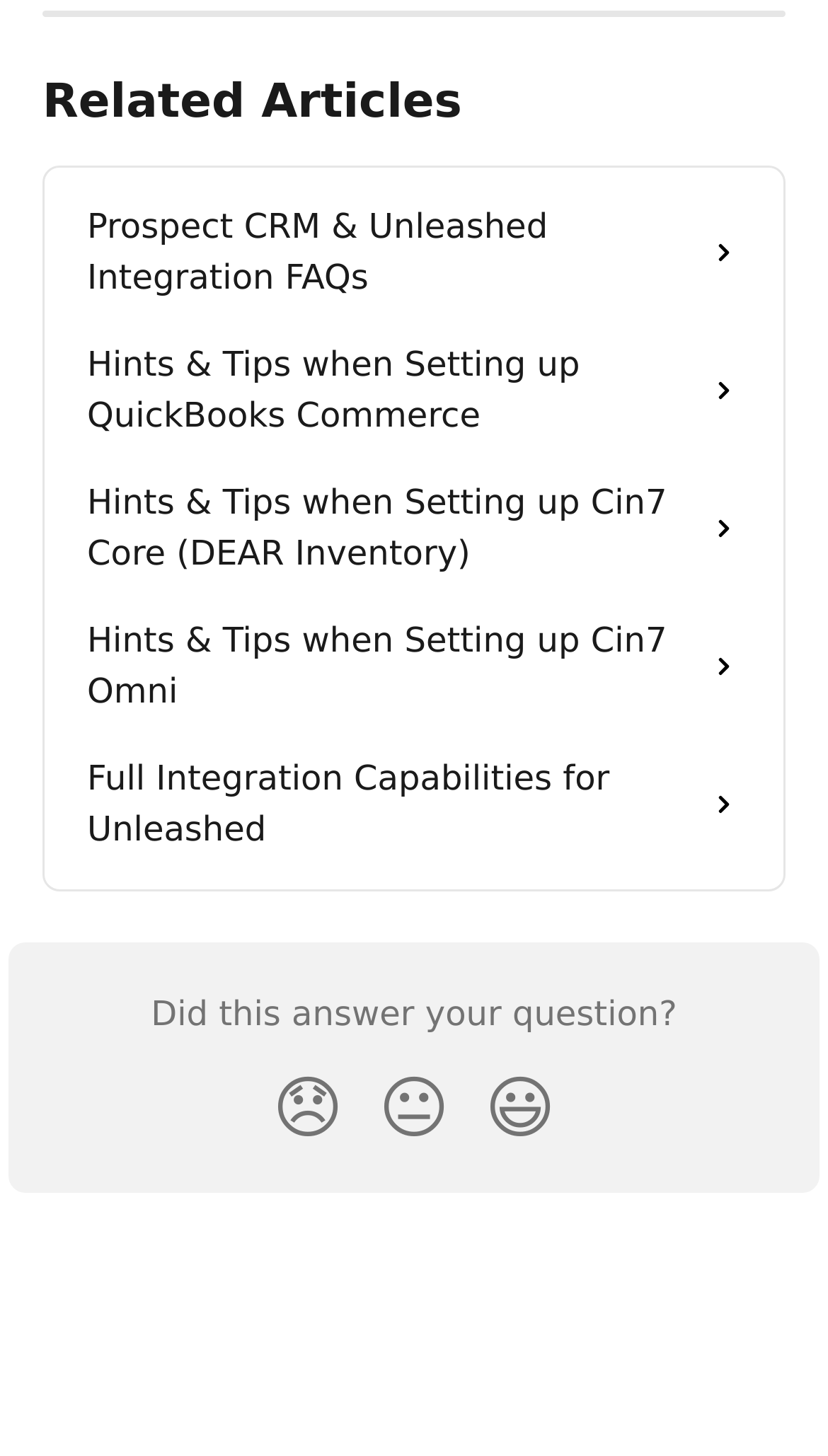Please provide a one-word or short phrase answer to the question:
What is the question asked below the links?

Did this answer your question?